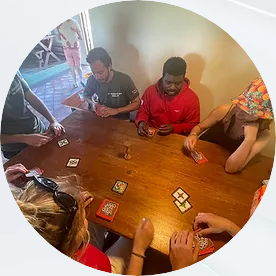Provide a short, one-word or phrase answer to the question below:
What is the atmosphere of the setting?

Relaxed